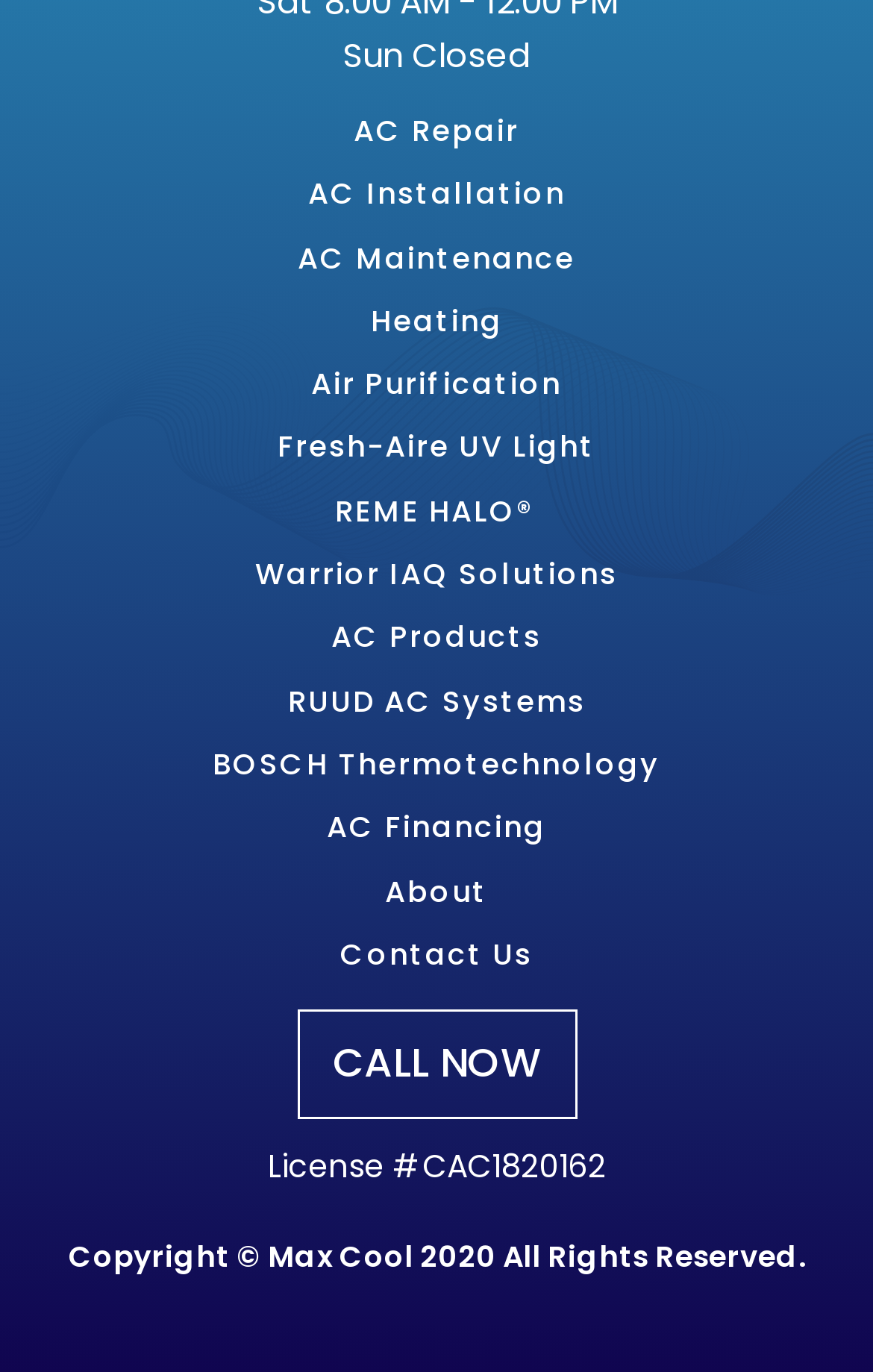Provide the bounding box coordinates of the UI element this sentence describes: "RUUD AC Systems".

[0.329, 0.5, 0.671, 0.524]